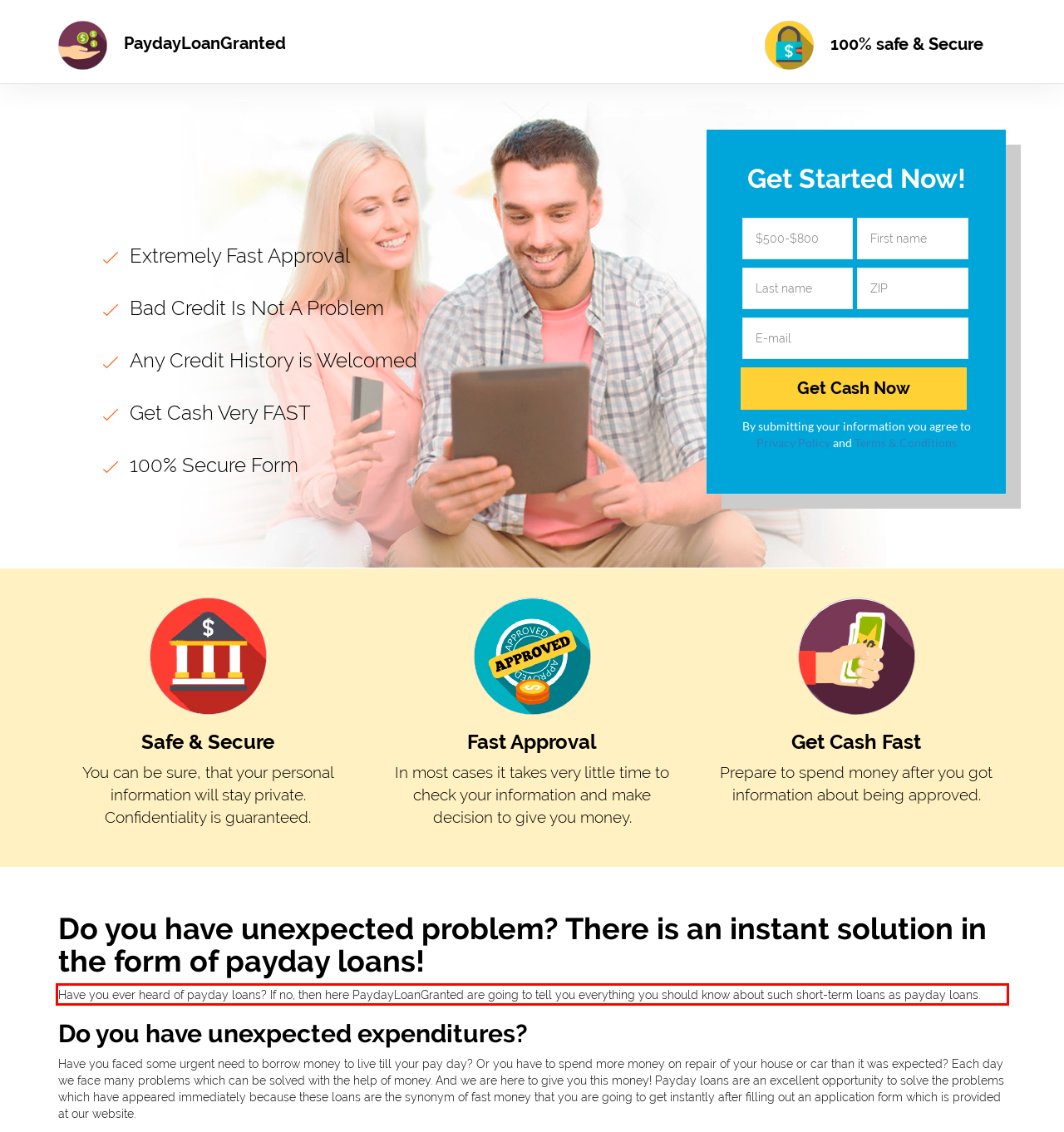With the provided screenshot of a webpage, locate the red bounding box and perform OCR to extract the text content inside it.

Have you ever heard of payday loans? If no, then here PaydayLoanGranted are going to tell you everything you should know about such short-term loans as payday loans.